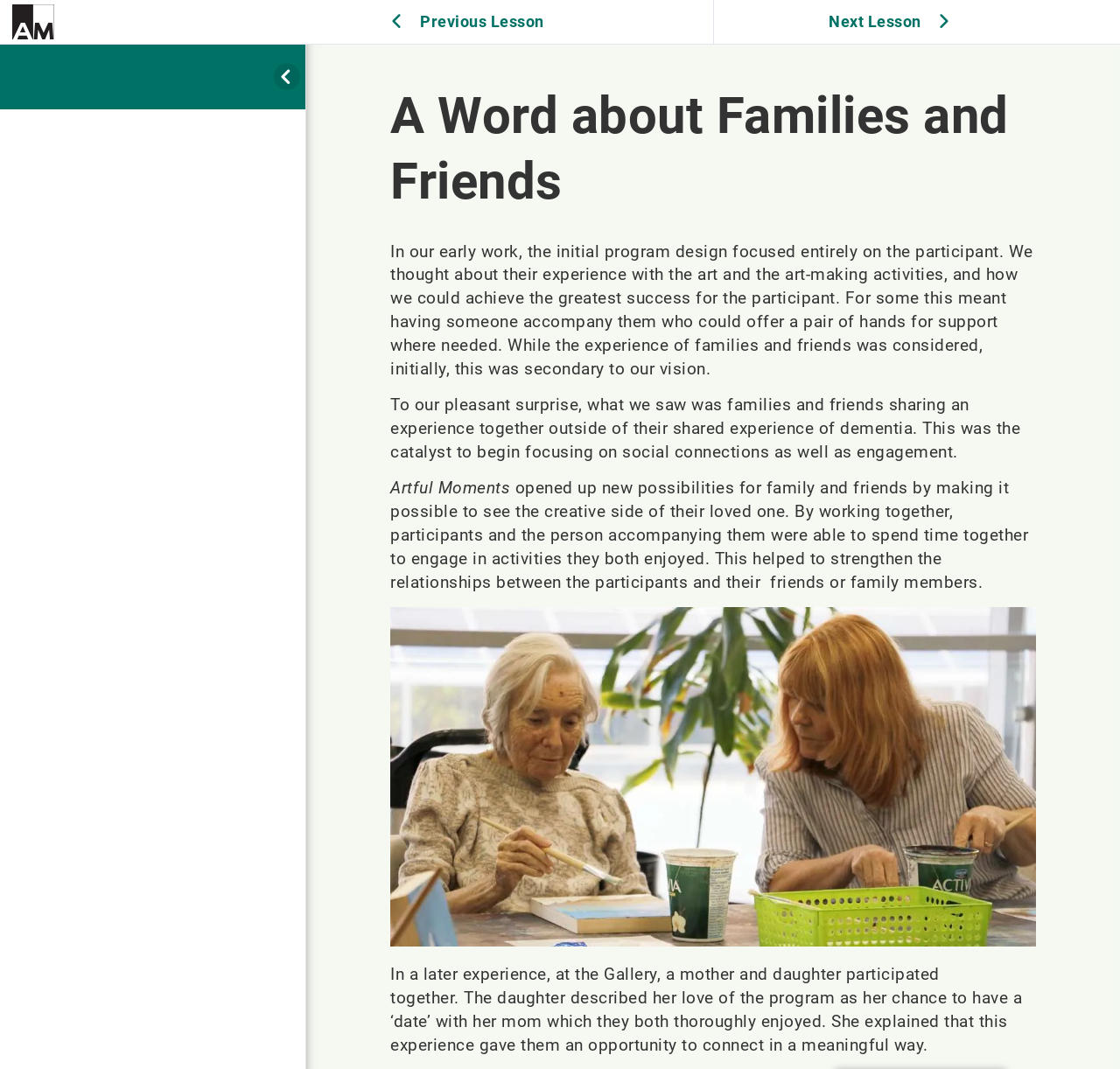What is shown in the image at the bottom of the page?
Based on the image, give a one-word or short phrase answer.

A mother and daughter